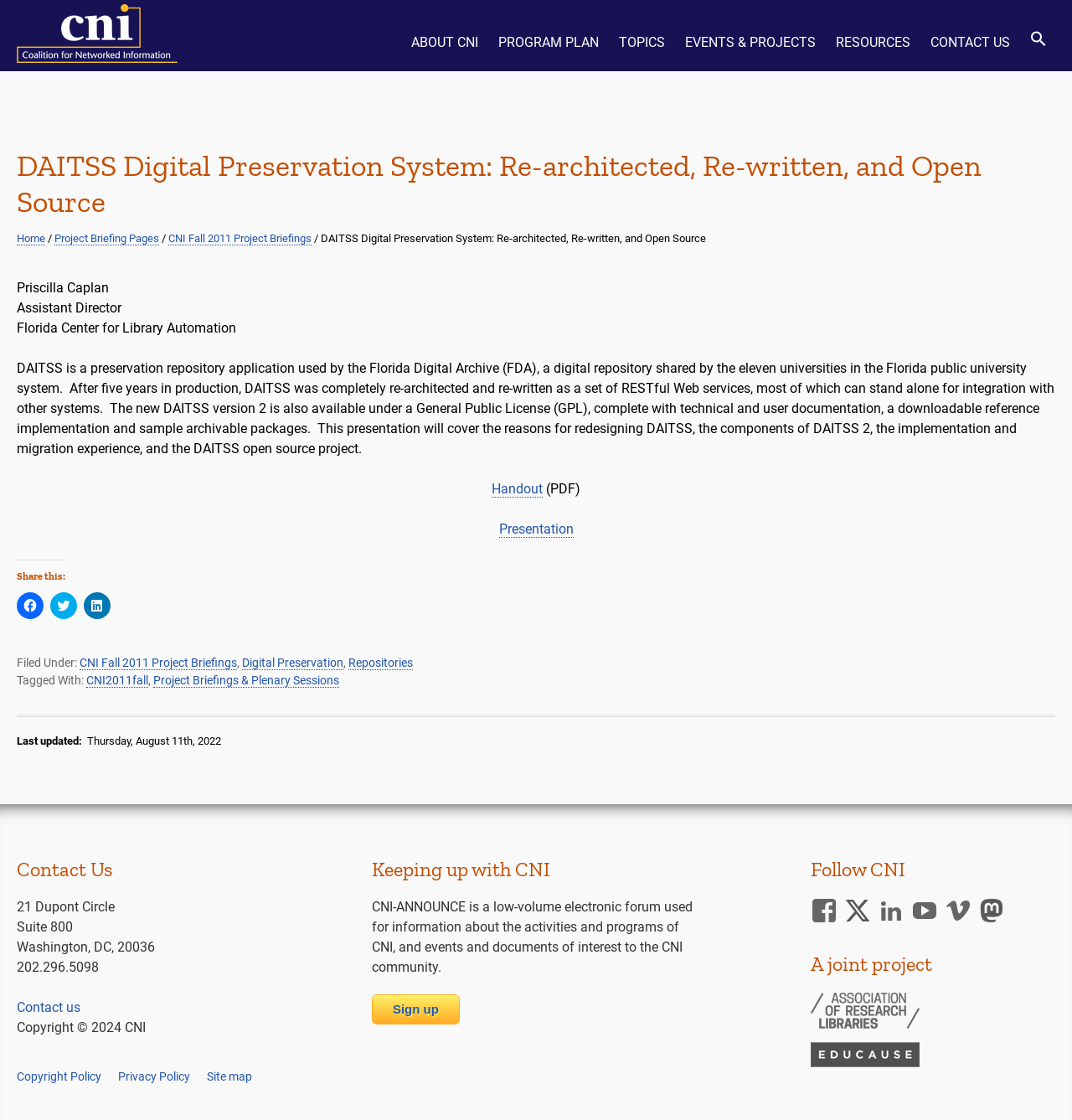Please find and generate the text of the main heading on the webpage.

DAITSS Digital Preservation System: Re-architected, Re-written, and Open Source